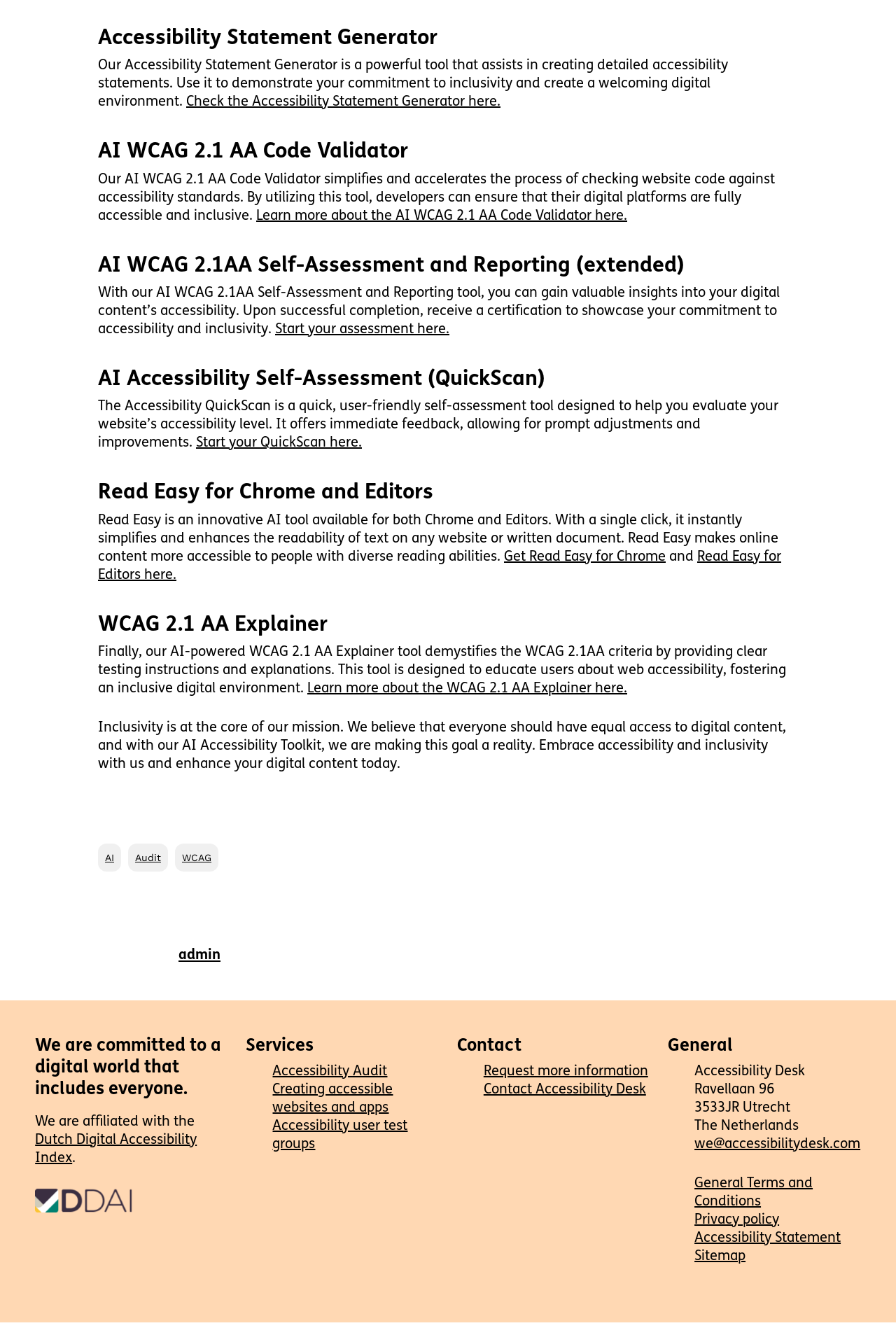Bounding box coordinates are to be given in the format (top-left x, top-left y, bottom-right x, bottom-right y). All values must be floating point numbers between 0 and 1. Provide the bounding box coordinate for the UI element described as: Dutch Digital Accessibility Index

[0.039, 0.853, 0.22, 0.878]